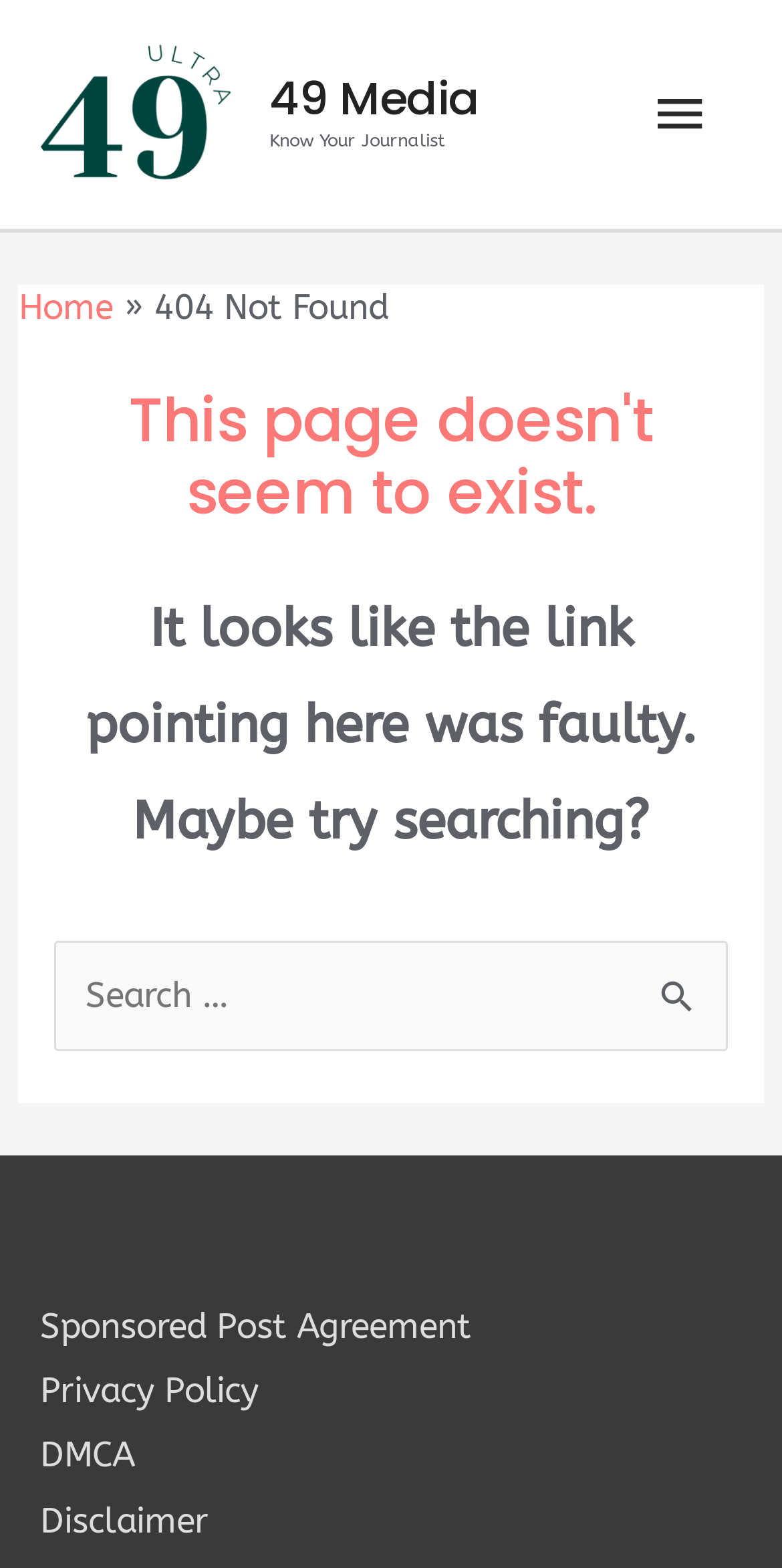Identify the bounding box coordinates of the part that should be clicked to carry out this instruction: "Go back to the home page".

[0.024, 0.182, 0.144, 0.209]